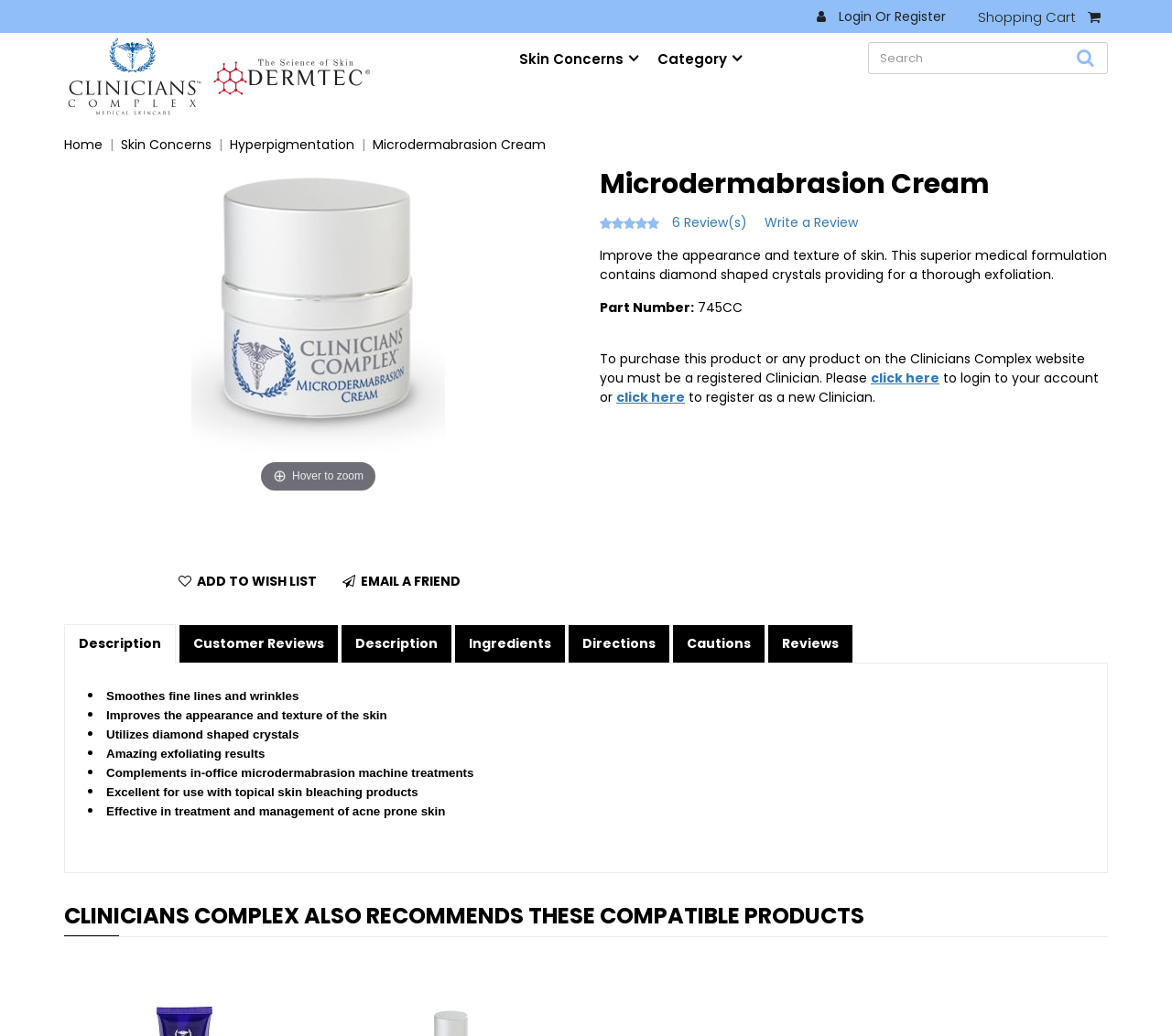Please answer the following question as detailed as possible based on the image: 
How many review(s) are there for this product?

The number of reviews can be found near the product description, where it is written as '6 Review(s)' in a button.